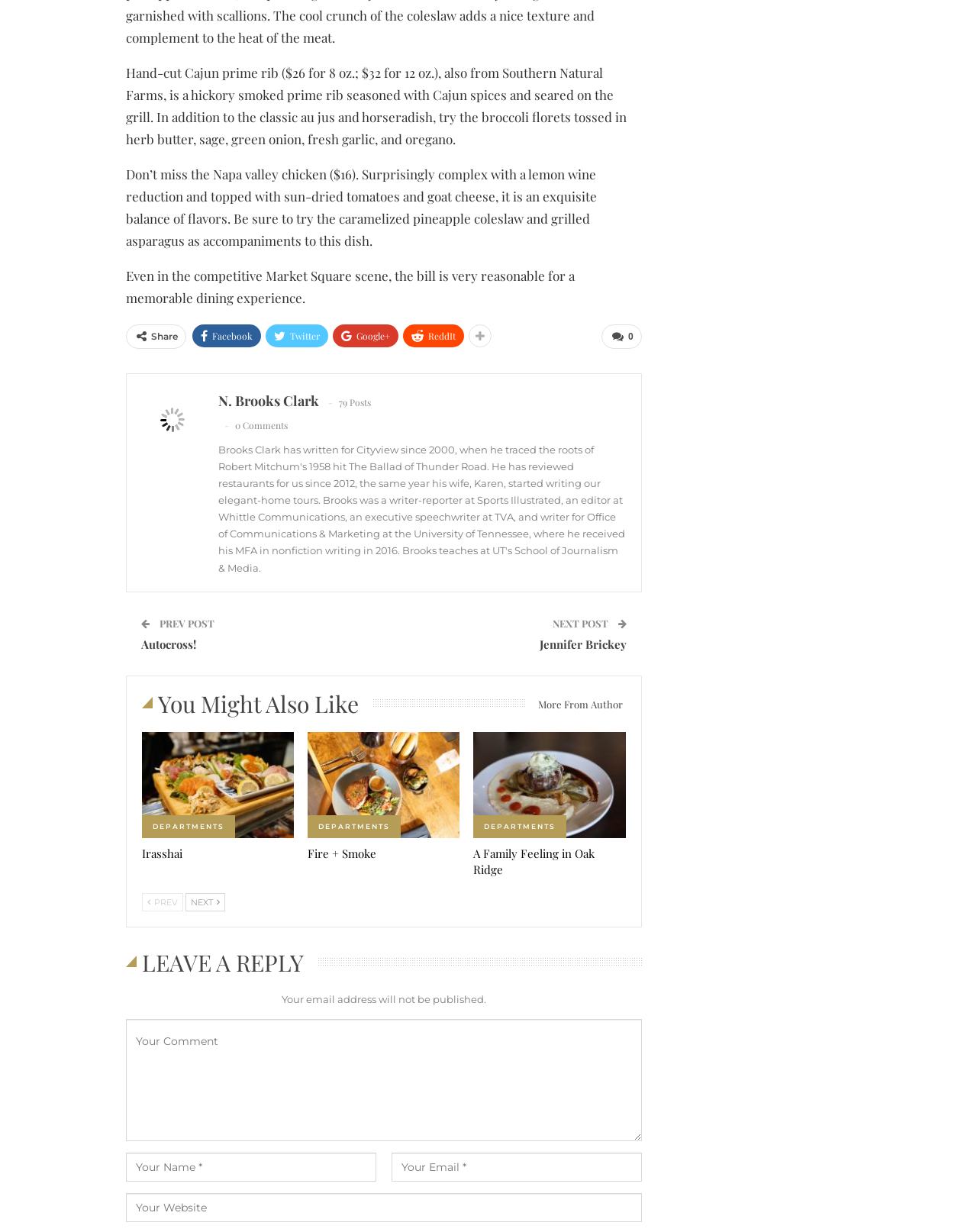Identify the bounding box coordinates of the clickable region required to complete the instruction: "Read the previous post". The coordinates should be given as four float numbers within the range of 0 and 1, i.e., [left, top, right, bottom].

[0.161, 0.5, 0.22, 0.511]